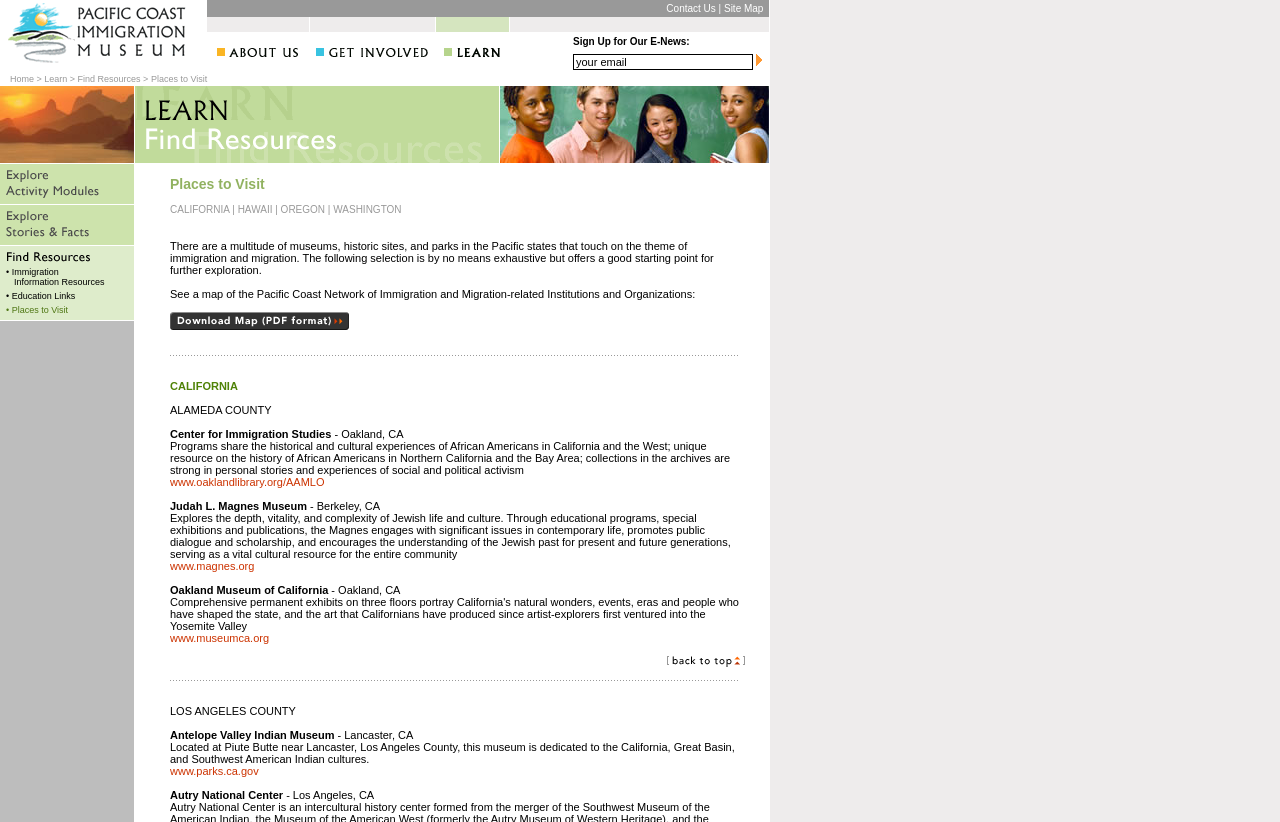Given the element description, predict the bounding box coordinates in the format (top-left x, top-left y, bottom-right x, bottom-right y), using floating point numbers between 0 and 1: www.magnes.org

[0.133, 0.681, 0.199, 0.696]